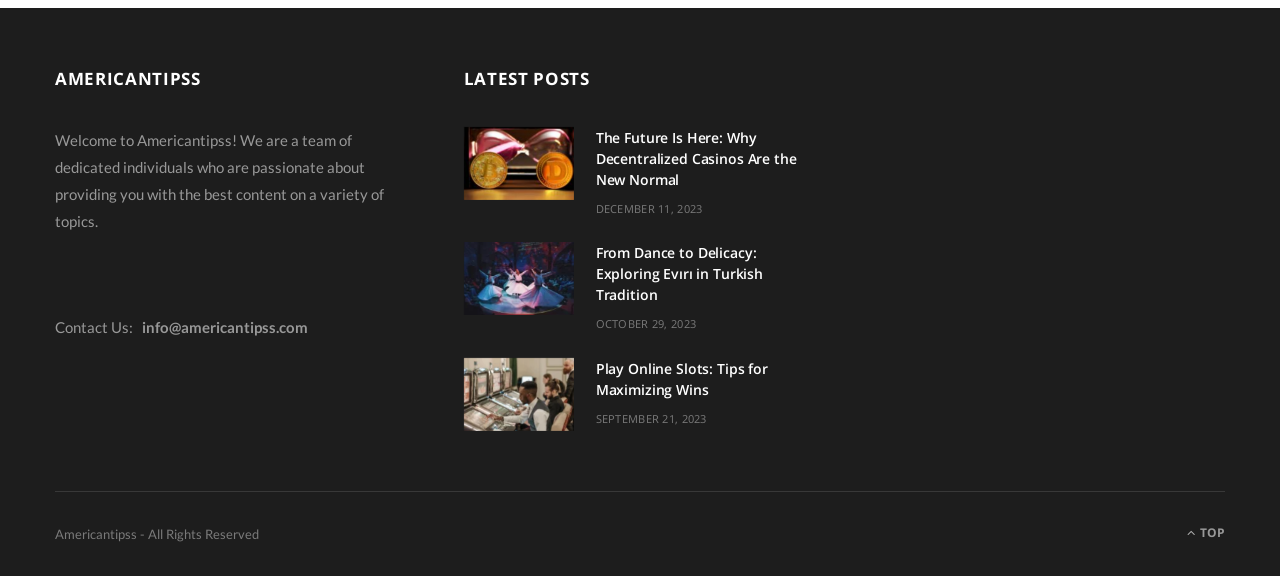Determine the coordinates of the bounding box that should be clicked to complete the instruction: "Contact us through email". The coordinates should be represented by four float numbers between 0 and 1: [left, top, right, bottom].

[0.111, 0.552, 0.241, 0.583]